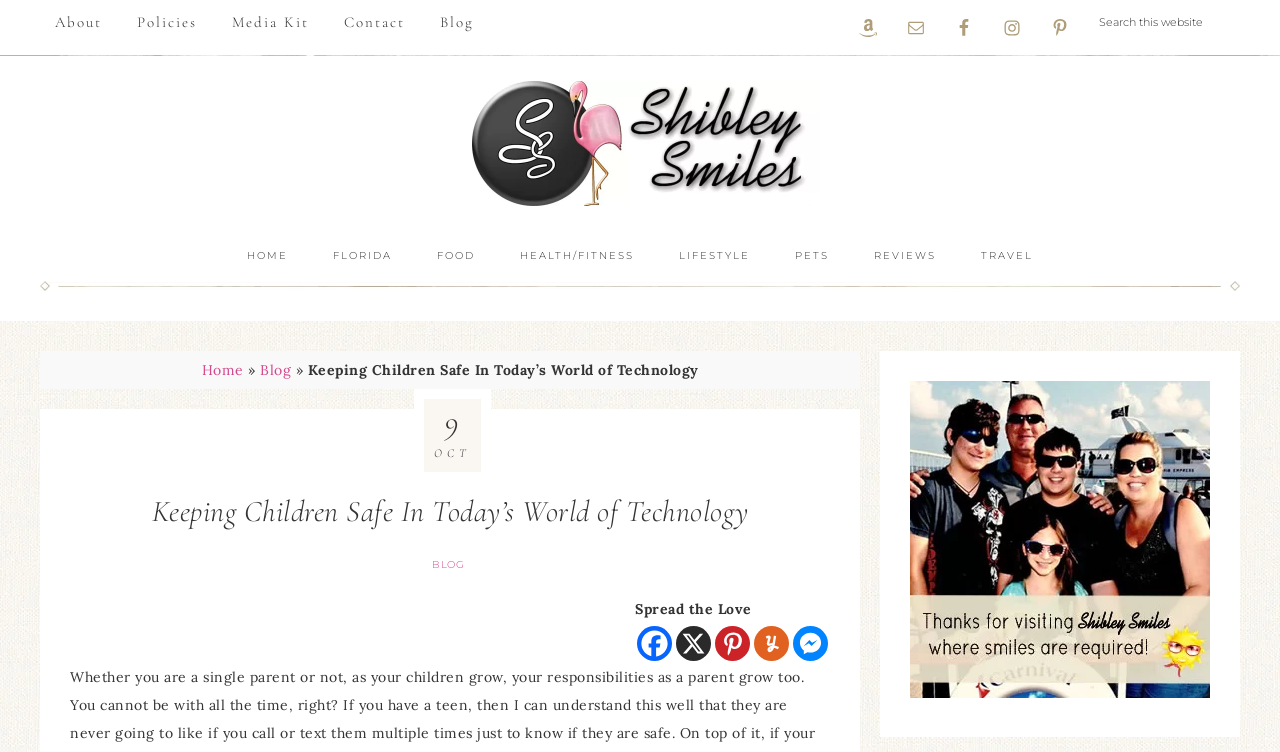Determine the main heading text of the webpage.

Keeping Children Safe In Today’s World of Technology